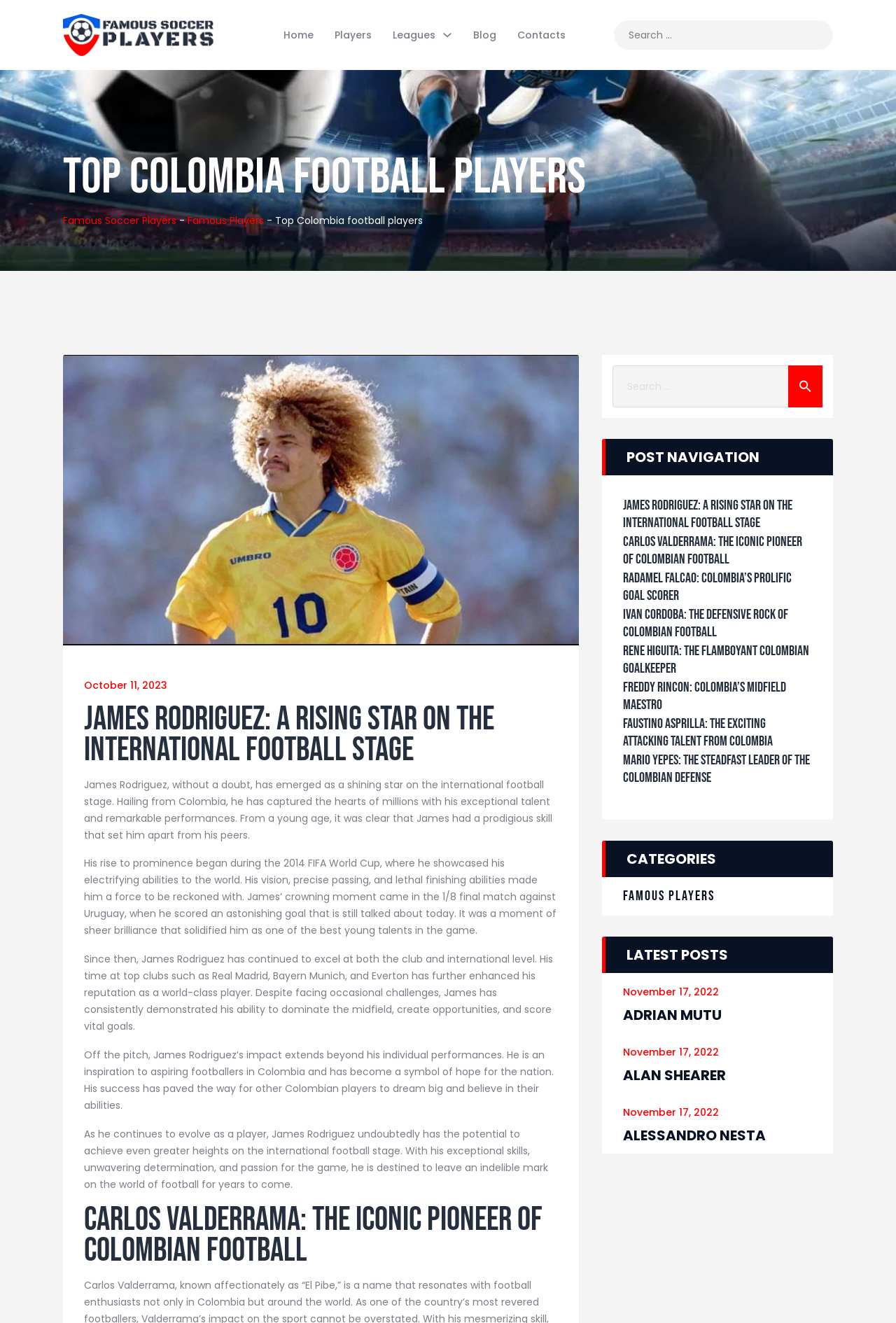Examine the image carefully and respond to the question with a detailed answer: 
What is the category of the post 'Radamel Falcao: Colombia’s Prolific Goal Scorer'?

The post 'Radamel Falcao: Colombia’s Prolific Goal Scorer' is categorized under 'FAMOUS PLAYERS' as it is listed under the 'CATEGORIES' section with the link 'FAMOUS PLAYERS'.